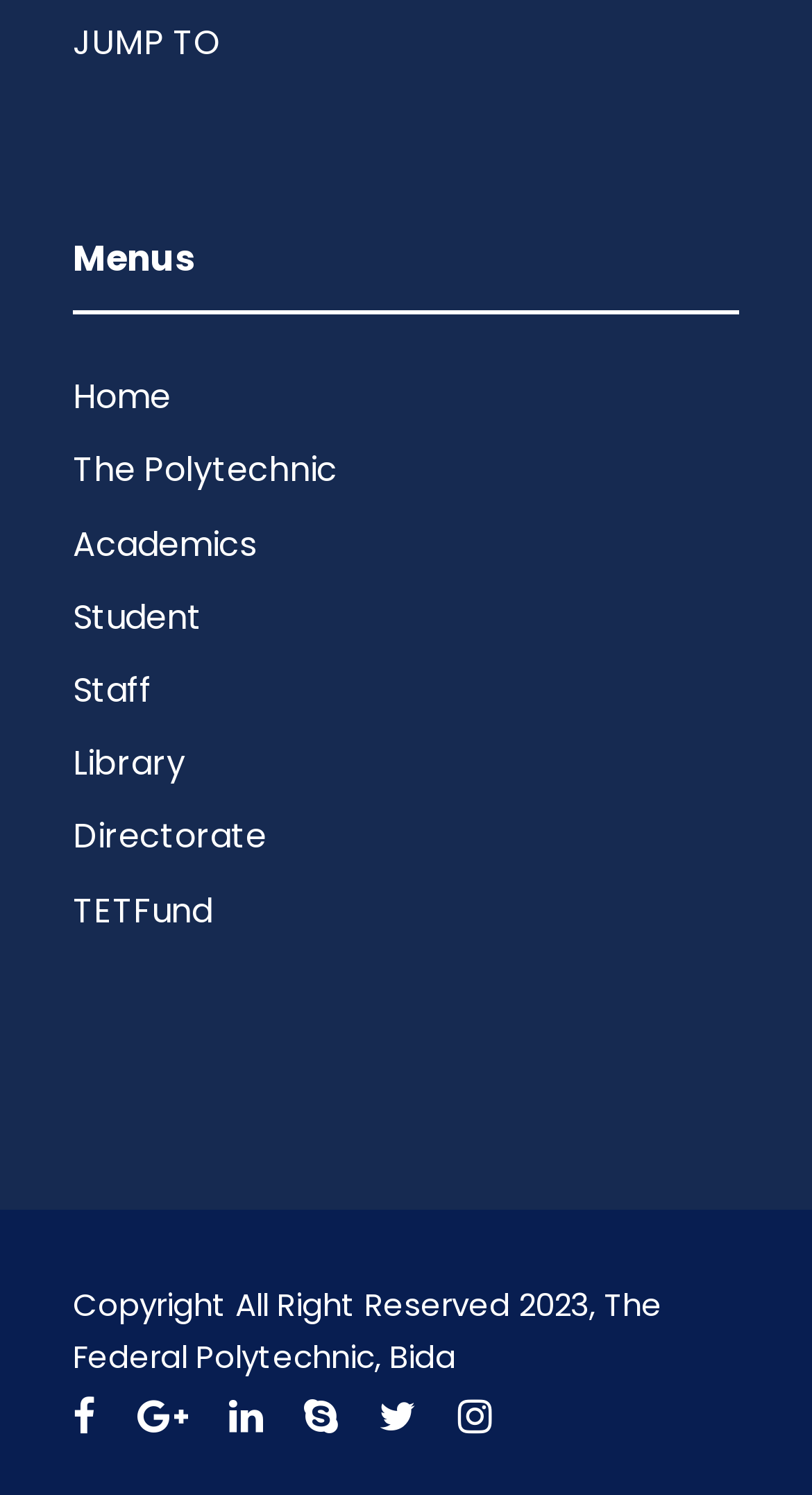How many social media icons are there?
Please answer the question as detailed as possible.

I counted the number of social media icons at the bottom of the page, which are represented by Unicode characters '', '', '', '', '', and '', totaling 6 icons.